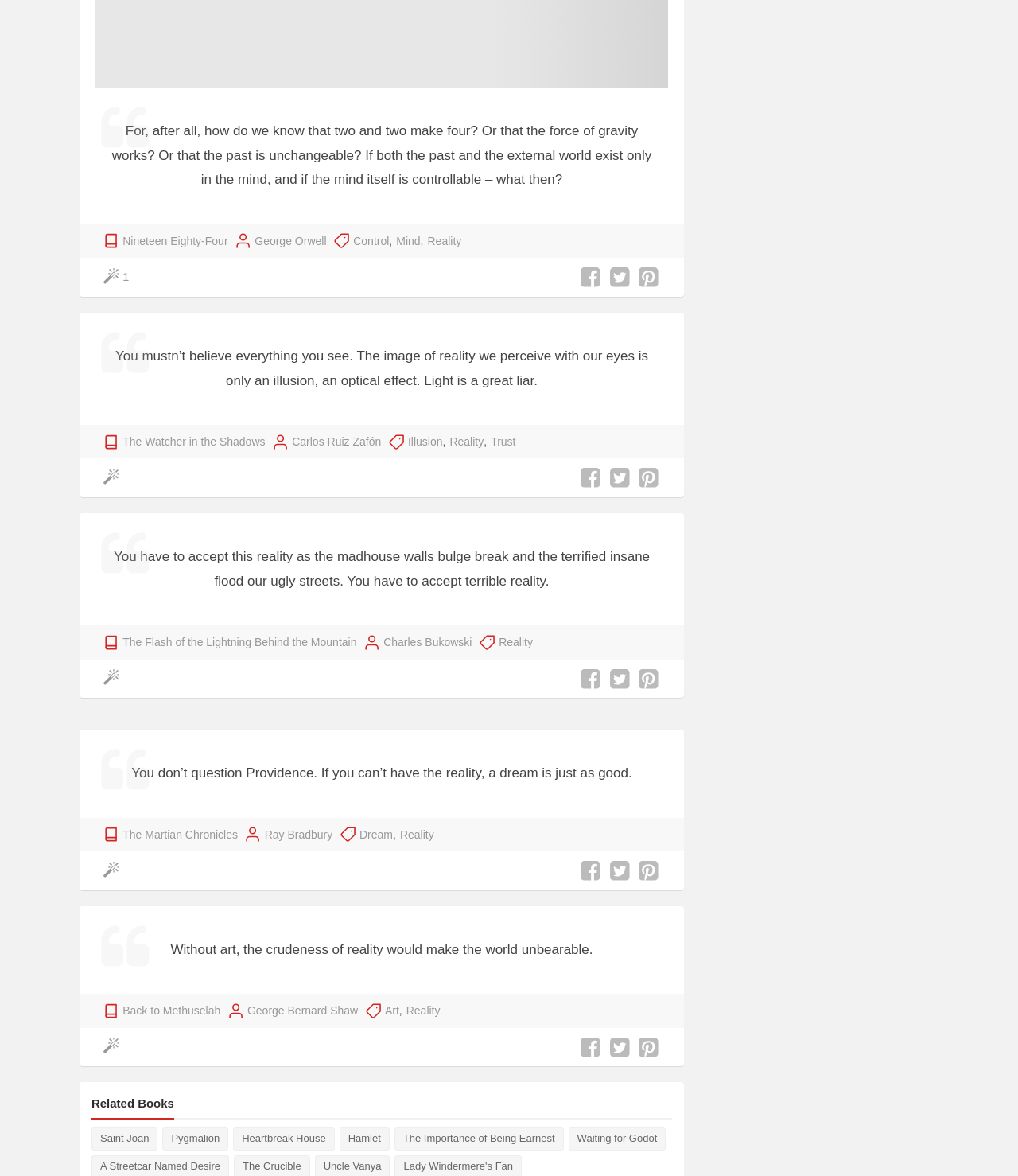Could you provide the bounding box coordinates for the portion of the screen to click to complete this instruction: "Click on the link 'Do Some Magic!' at the top"?

[0.102, 0.397, 0.124, 0.416]